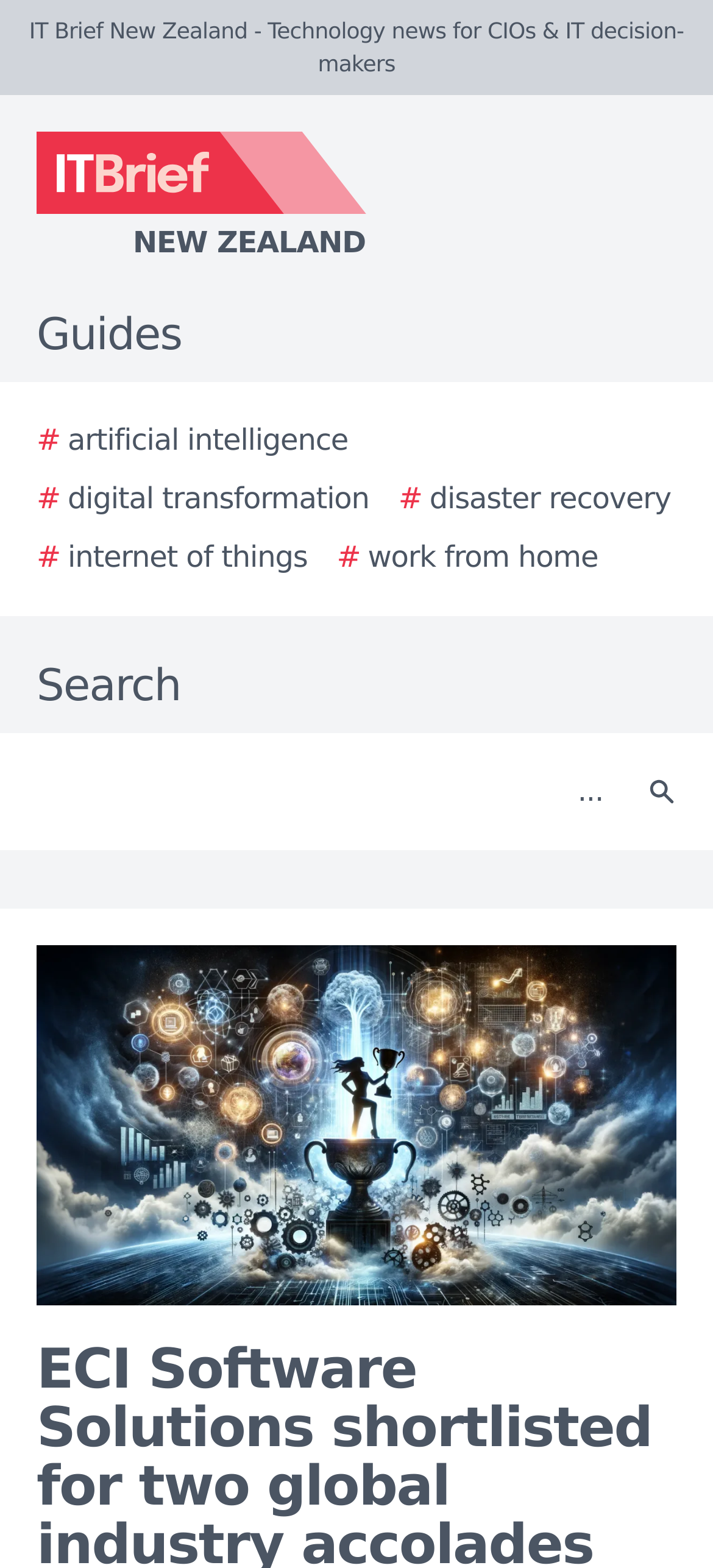What is the position of the 'Search' button? Examine the screenshot and reply using just one word or a brief phrase.

Top-right corner